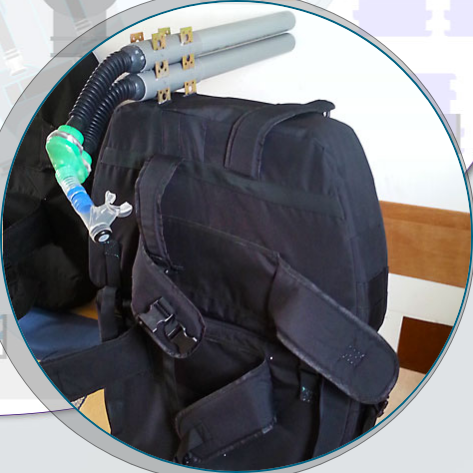How many years of dedication led to this invention?
Please provide a detailed and thorough answer to the question.

The caption states that the invention represents the culmination of years of dedication and development by an individual, indicating that it took multiple years to achieve this outcome.